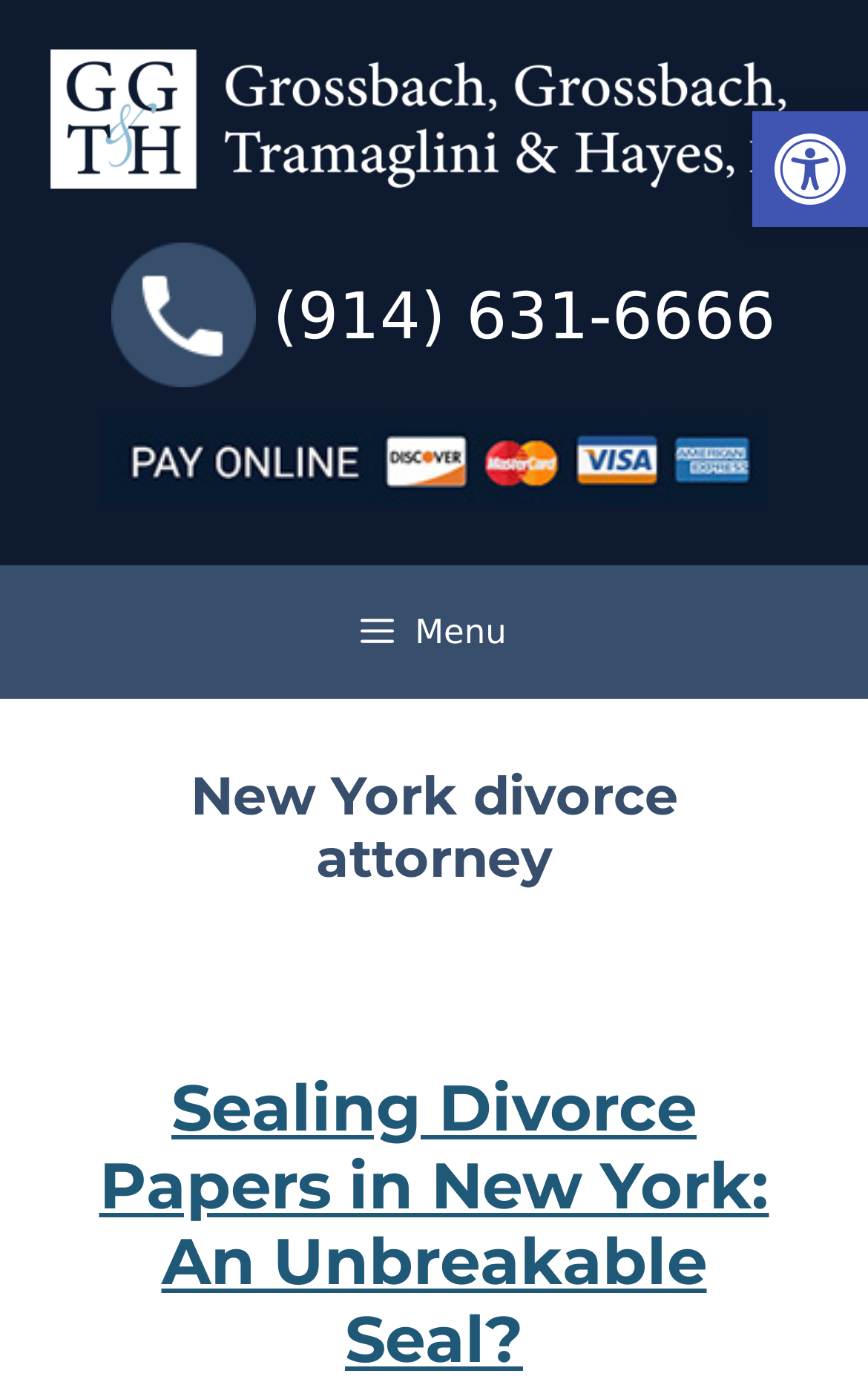What is the 'Pay Online' link for?
Use the information from the image to give a detailed answer to the question.

The 'Pay Online' link is located near the top of the webpage and has an image with the text 'Pay Online'. This link is likely intended for users to make online payments to the law firm, possibly for their services.